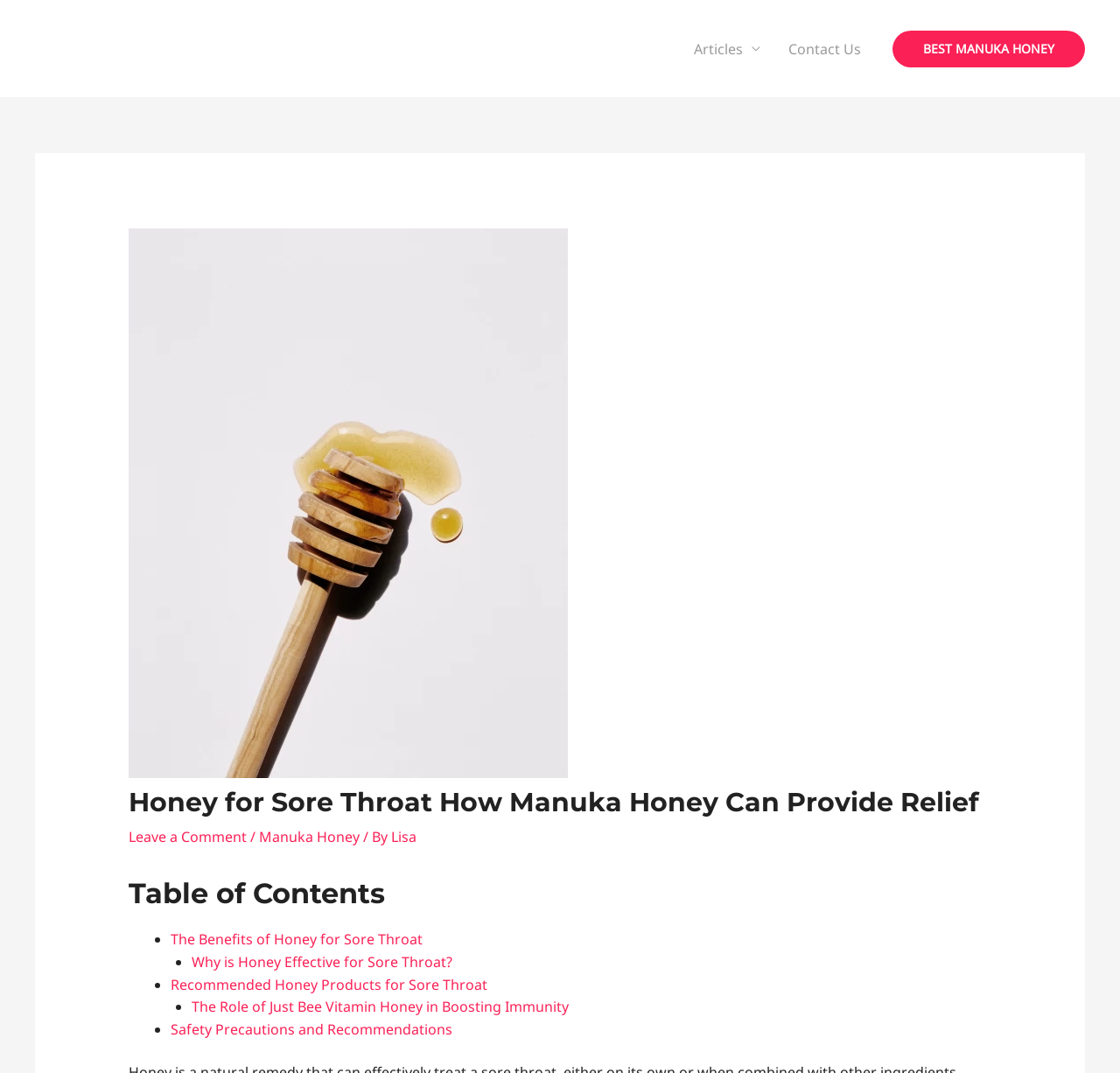Who is the author of the article?
Give a comprehensive and detailed explanation for the question.

I found the link with the text 'Lisa' next to the text '/ By' and determined that Lisa is the author of the article.